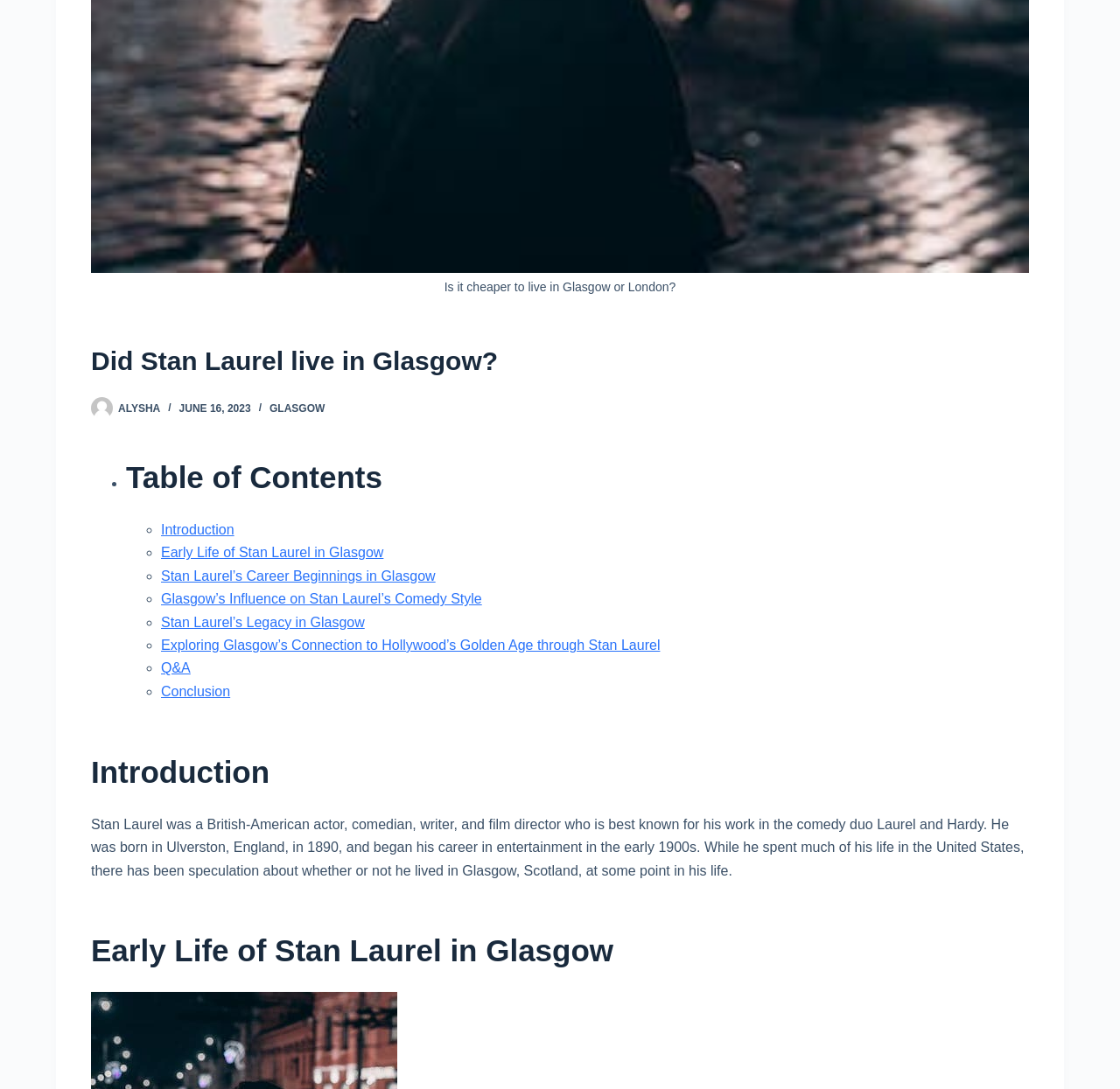What is the birthplace of Stan Laurel?
Respond to the question with a single word or phrase according to the image.

Ulverston, England